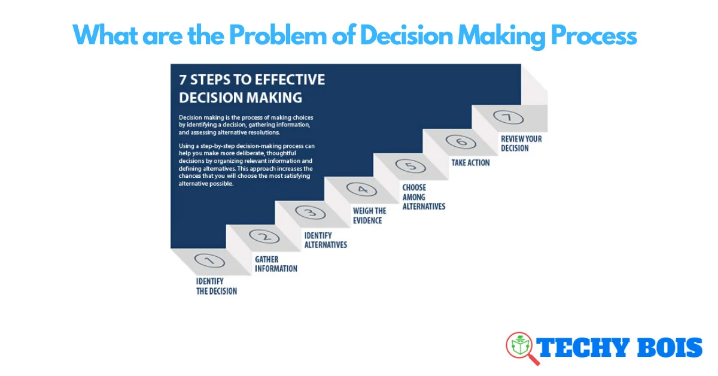Give a thorough description of the image, including any visible elements and their relationships.

The image titled "What are the Problem of Decision Making Process" features a structured graphical representation outlining the "7 Steps to Effective Decision Making." The design emphasizes the sequential nature of the decision-making process, starting with the crucial step of identifying the decision to be made. Each subsequent step—gathering information, identifying alternatives, weighing the evidence, choosing among alternatives, taking action, and reviewing your decision—is illustrated with numbered blocks that guide the viewer through an efficient decision-making strategy.

The visual style employs a clean, modern aesthetic with a light blue and gray color palette, ensuring clarity and ease of understanding. The use of icons enhances the visual appeal and aids comprehension of each step. The bottom right corner prominently displays the logo for "Techy Bois," suggesting that this image is part of a larger resource aimed at assisting individuals in mastering decision-making skills.